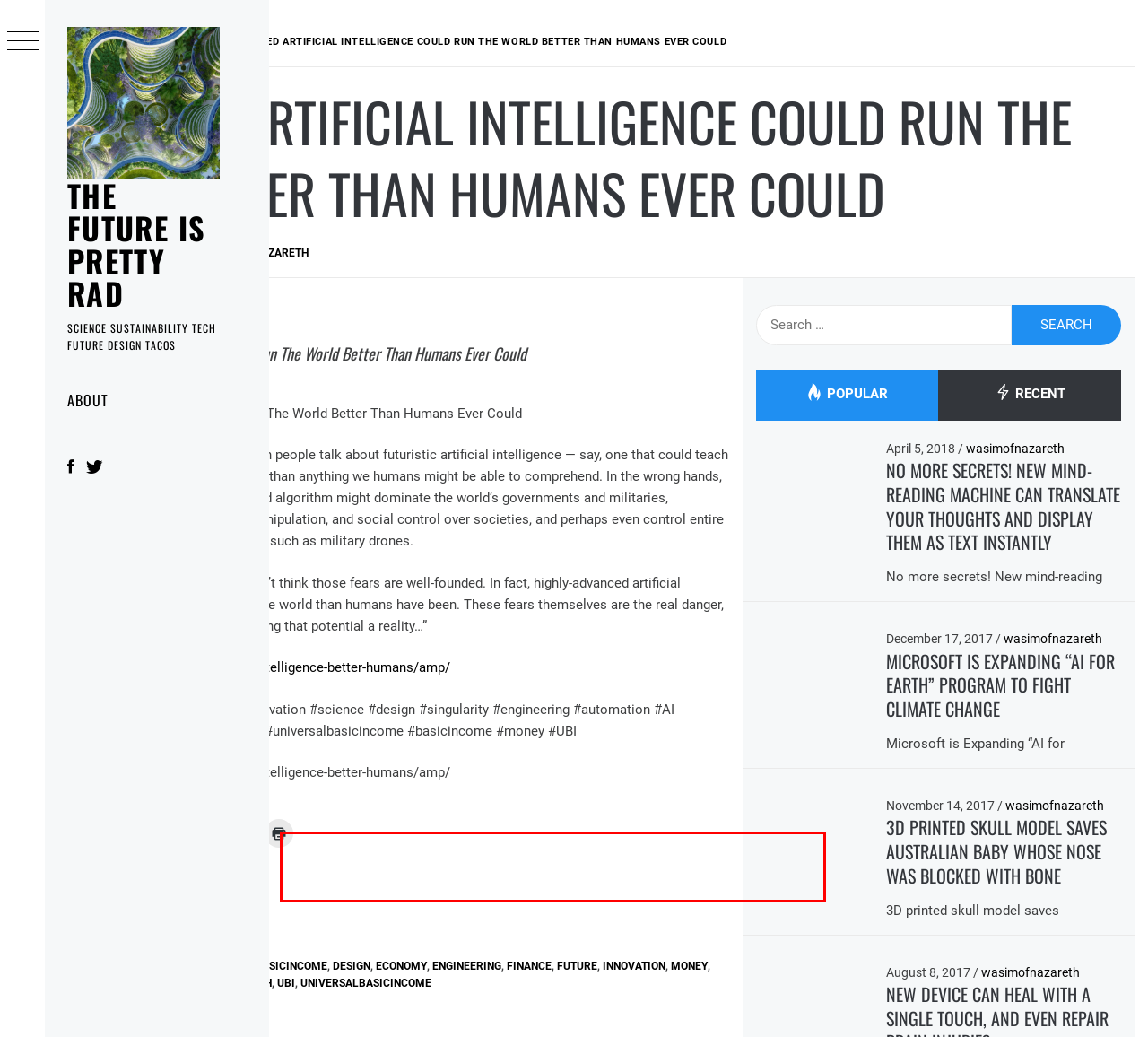Please analyze the screenshot of a webpage and extract the text content within the red bounding box using OCR.

#future = #REALnews #robots #tech #innovation #science #design #singularity #engineering #automation #AI #artificialintelligence #economy #finance #universalbasicincome #basicincome #money #UBI ﻿